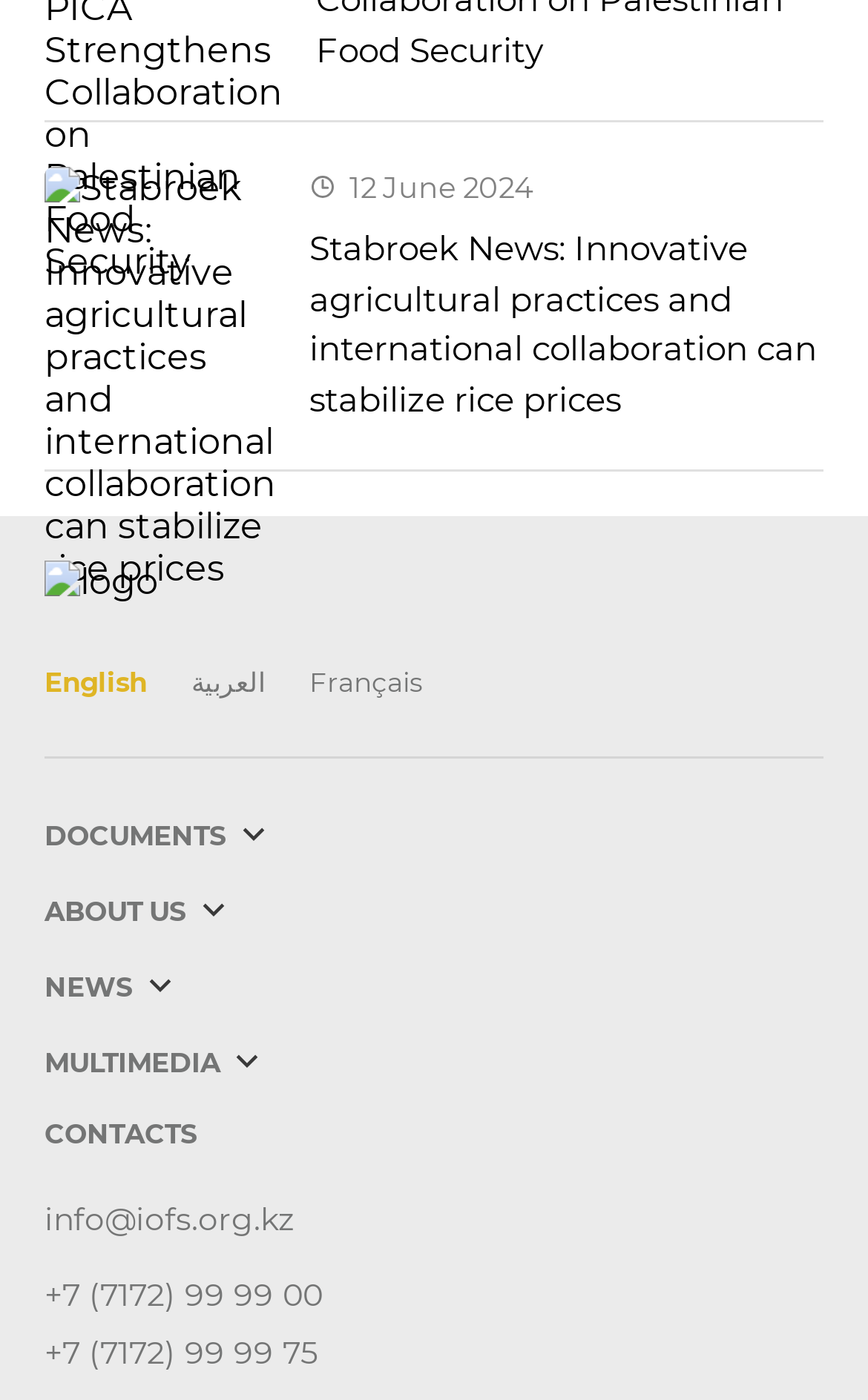What type of organization is this?
Carefully examine the image and provide a detailed answer to the question.

I inferred that this is an international organization by looking at the language options, which include English, العربية, and Français, indicating that it is an organization that operates globally.